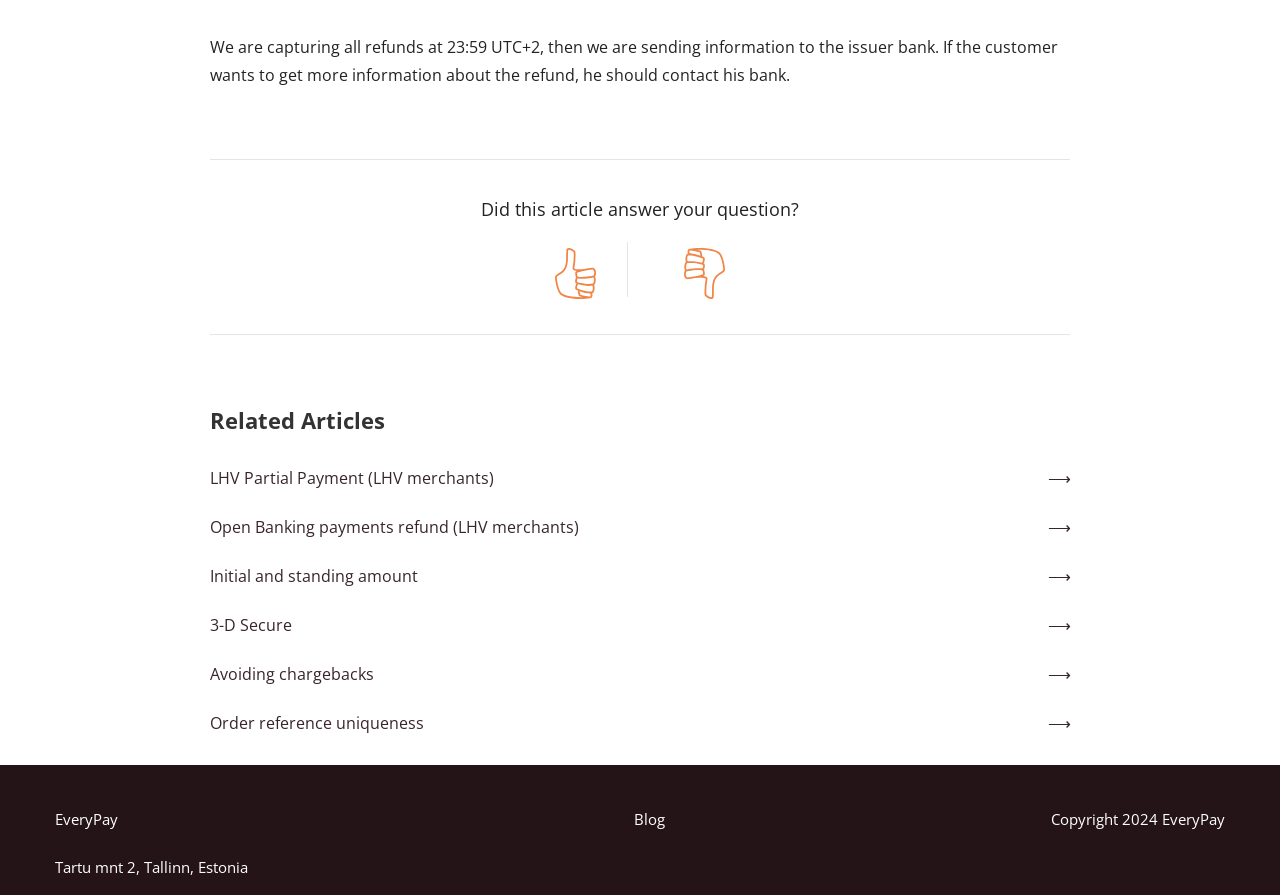Please identify the bounding box coordinates of the clickable area that will fulfill the following instruction: "Click on the 'Blog' link". The coordinates should be in the format of four float numbers between 0 and 1, i.e., [left, top, right, bottom].

[0.495, 0.904, 0.52, 0.926]